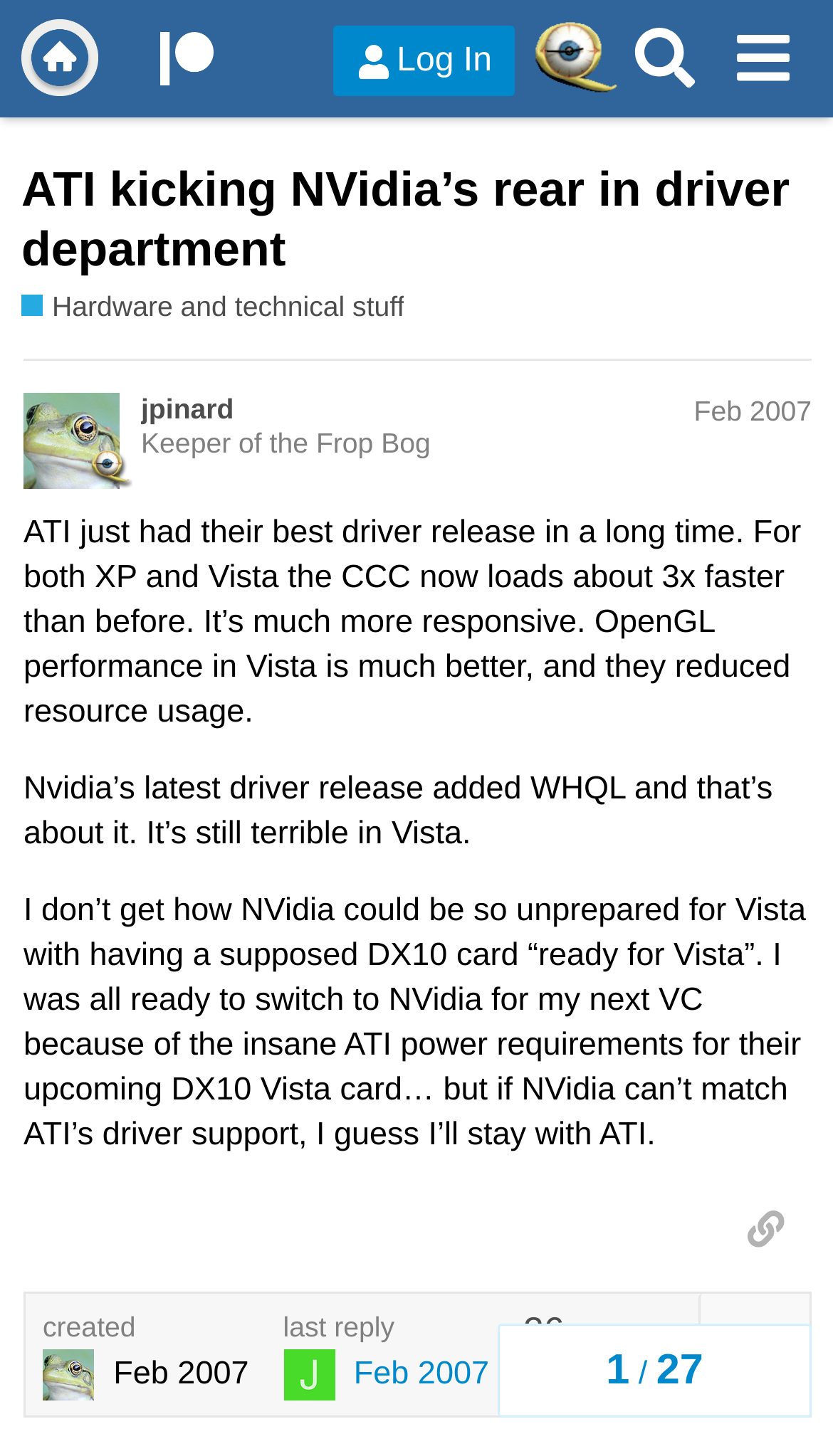Please determine the bounding box coordinates for the UI element described as: "jpinard".

[0.169, 0.27, 0.281, 0.293]